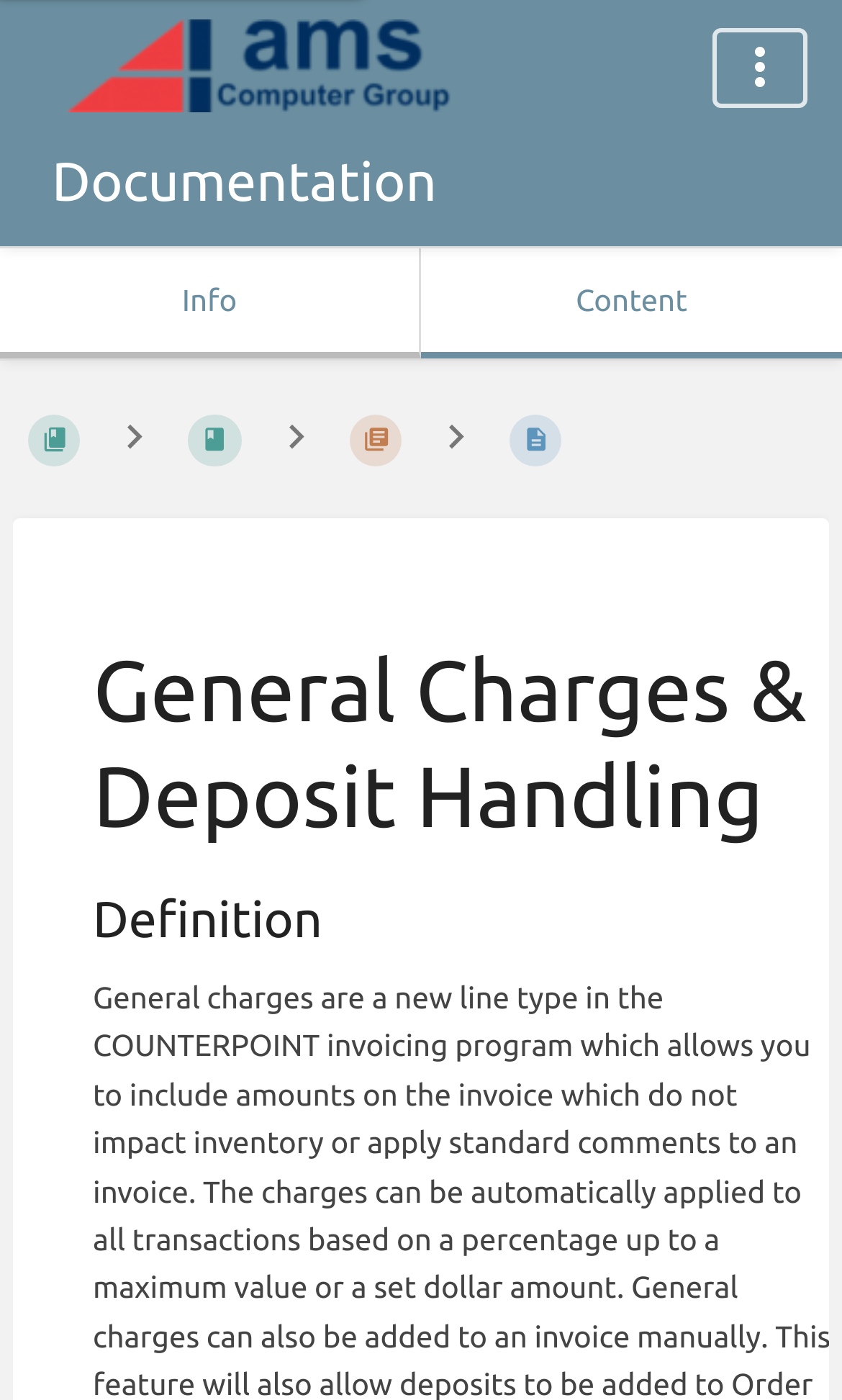Identify the bounding box coordinates for the region of the element that should be clicked to carry out the instruction: "Click the logo". The bounding box coordinates should be four float numbers between 0 and 1, i.e., [left, top, right, bottom].

[0.062, 0.014, 0.552, 0.08]